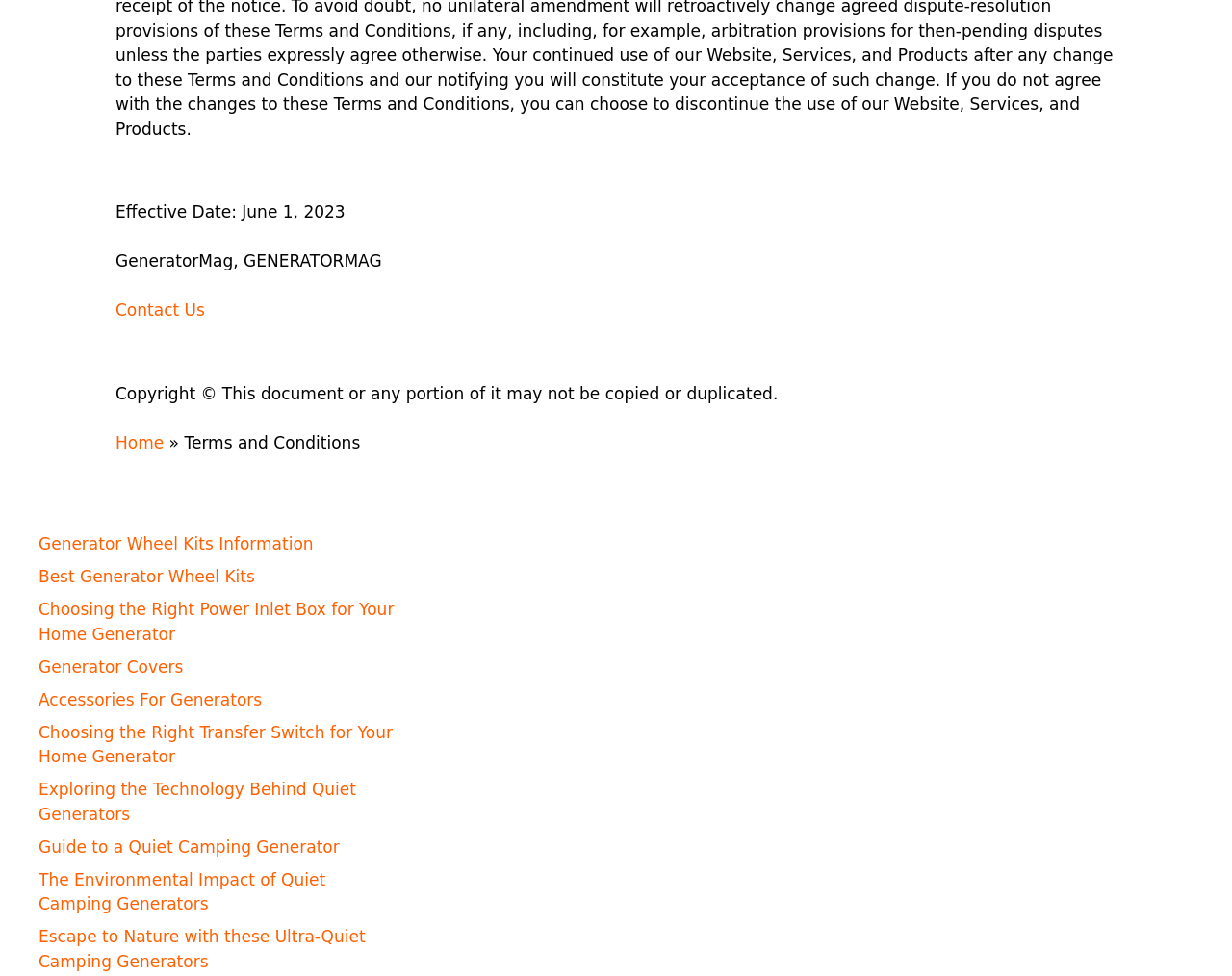Determine the bounding box coordinates of the region that needs to be clicked to achieve the task: "View Generator Wheel Kits Information".

[0.031, 0.547, 0.254, 0.567]